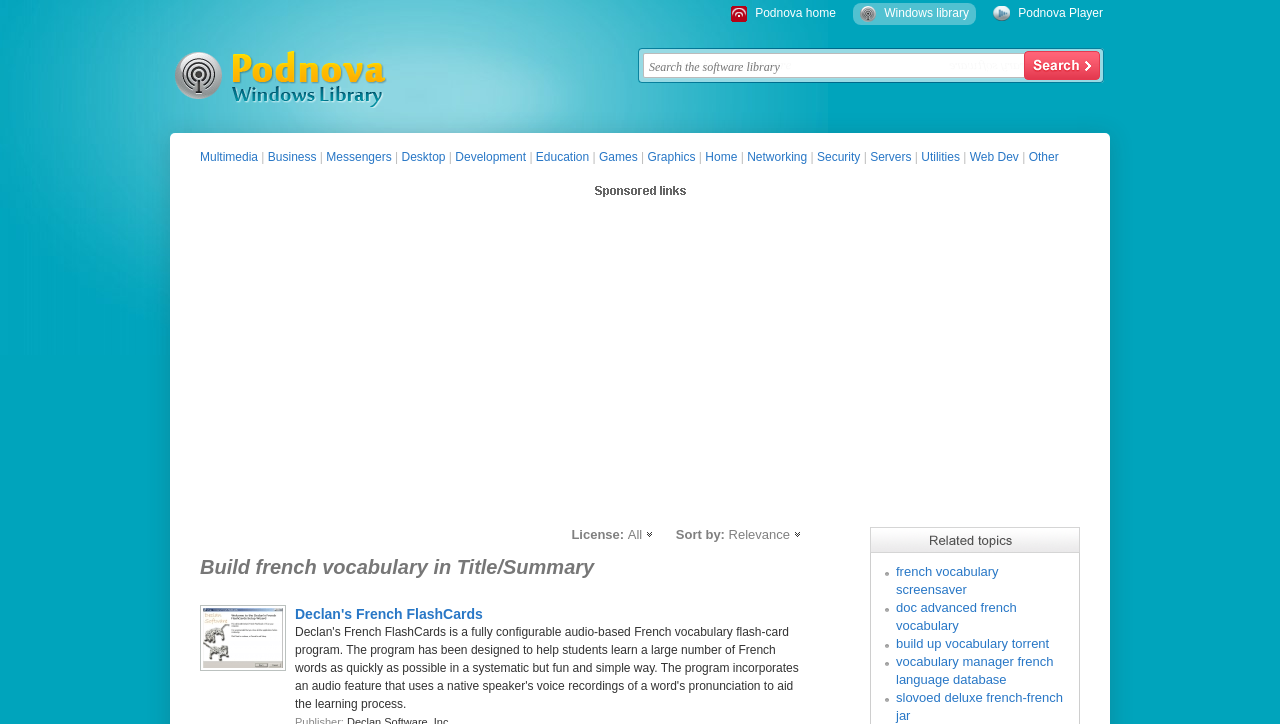What is the purpose of the search box?
Please use the image to provide a one-word or short phrase answer.

Search the software library